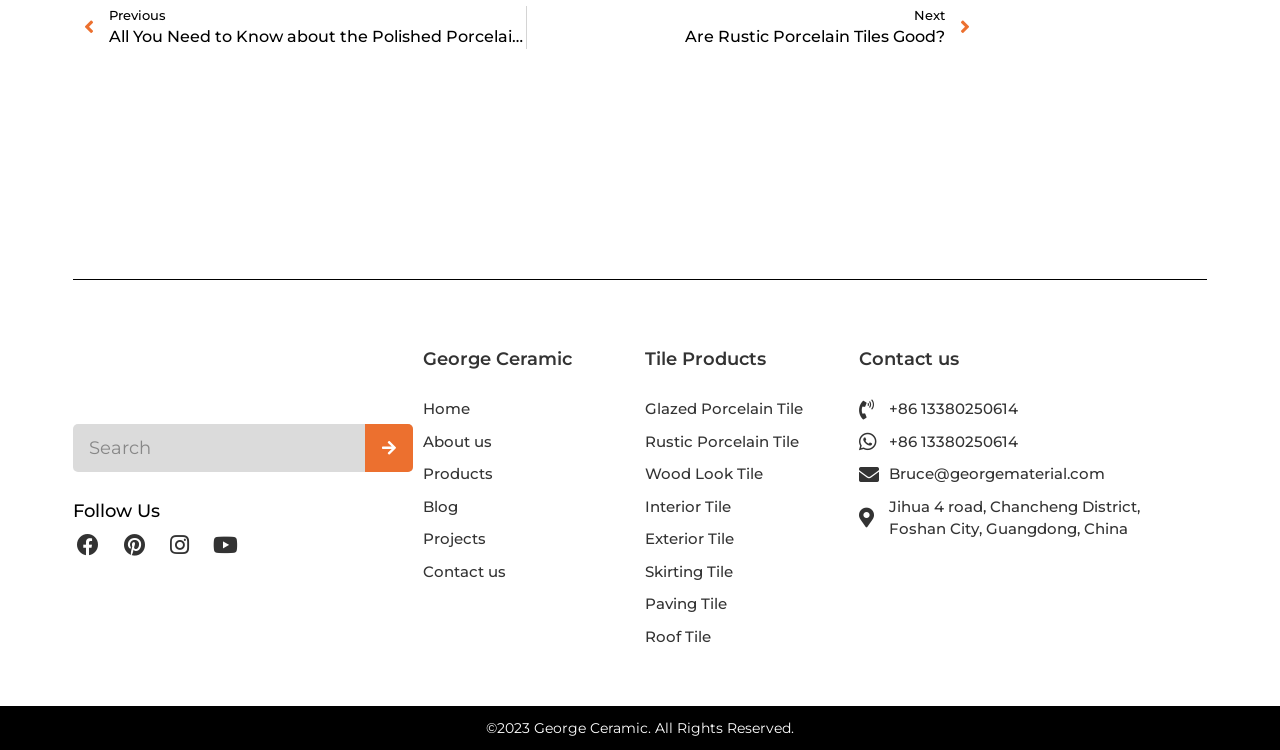Please find the bounding box coordinates for the clickable element needed to perform this instruction: "Go to the Home page".

[0.331, 0.531, 0.488, 0.561]